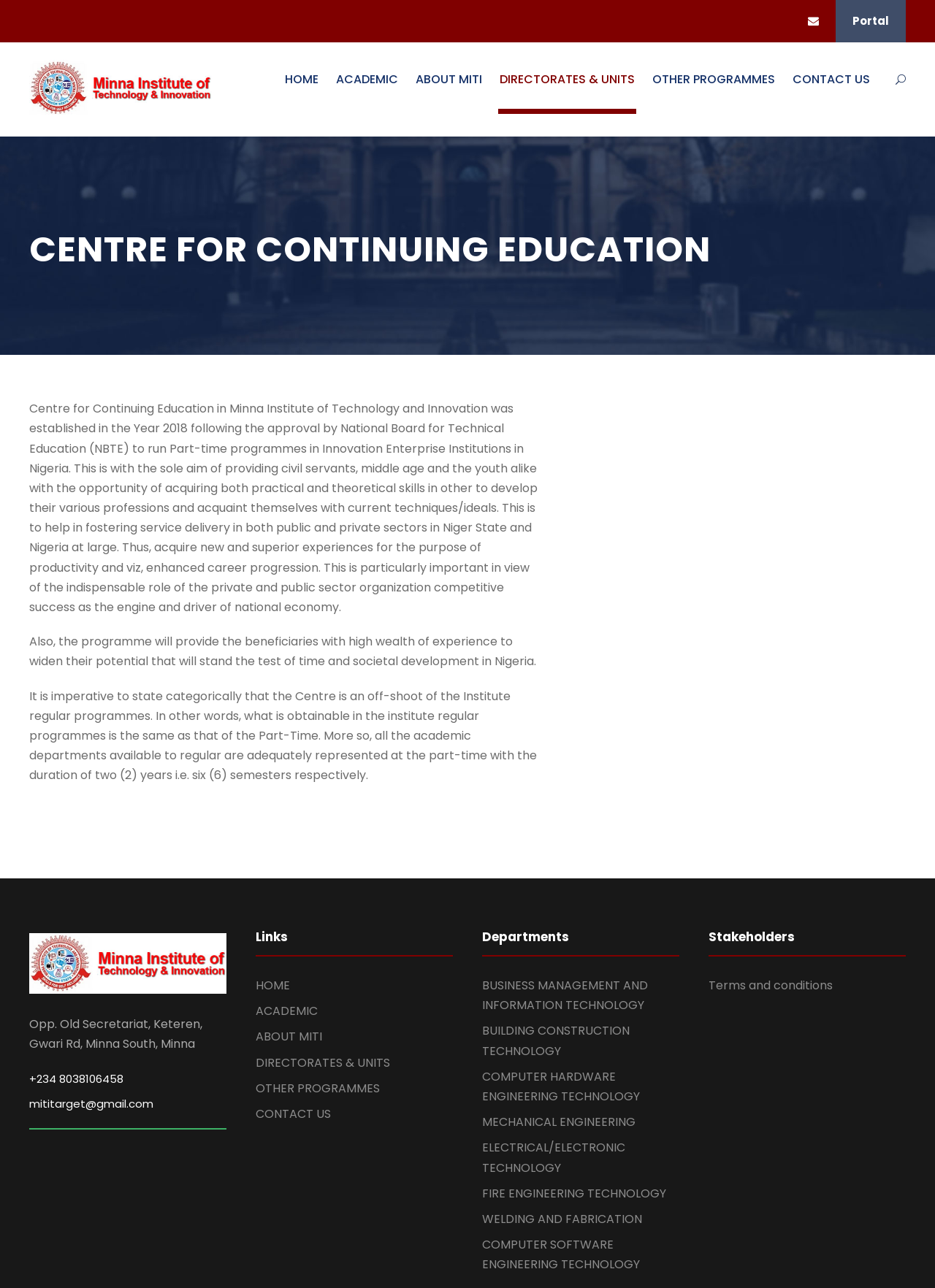Provide an in-depth description of the elements and layout of the webpage.

The webpage is about the Centre for Continuing Education at MITI (Minna Institute of Technology and Innovation). At the top, there is a row of links, including "Portal", "HOME", "ACADEMIC", "ABOUT MITI", "DIRECTORATES & UNITS", "OTHER PROGRAMMES", and "CONTACT US". 

Below the links, there is a heading that reads "CENTRE FOR CONTINUING EDUCATION". Underneath this heading, there are three paragraphs of text that describe the centre's purpose, goals, and programmes. The text explains that the centre was established in 2018 to provide part-time programmes for civil servants, middle-aged individuals, and youth to acquire practical and theoretical skills.

On the left side of the page, there is a section with the centre's address, phone number, and email address. Below this section, there are three columns of links. The first column has links to different pages, including "HOME", "ACADEMIC", "ABOUT MITI", "DIRECTORATES & UNITS", "OTHER PROGRAMMES", and "CONTACT US". The second column has links to different departments, including "BUSINESS MANAGEMENT AND INFORMATION TECHNOLOGY", "BUILDING CONSTRUCTION TECHNOLOGY", and others. The third column has a link to "Terms and conditions".

At the bottom right corner of the page, there is a small icon. There are a total of 7 links at the top of the page, 7 links in the first column, 9 links in the second column, and 1 link in the third column.